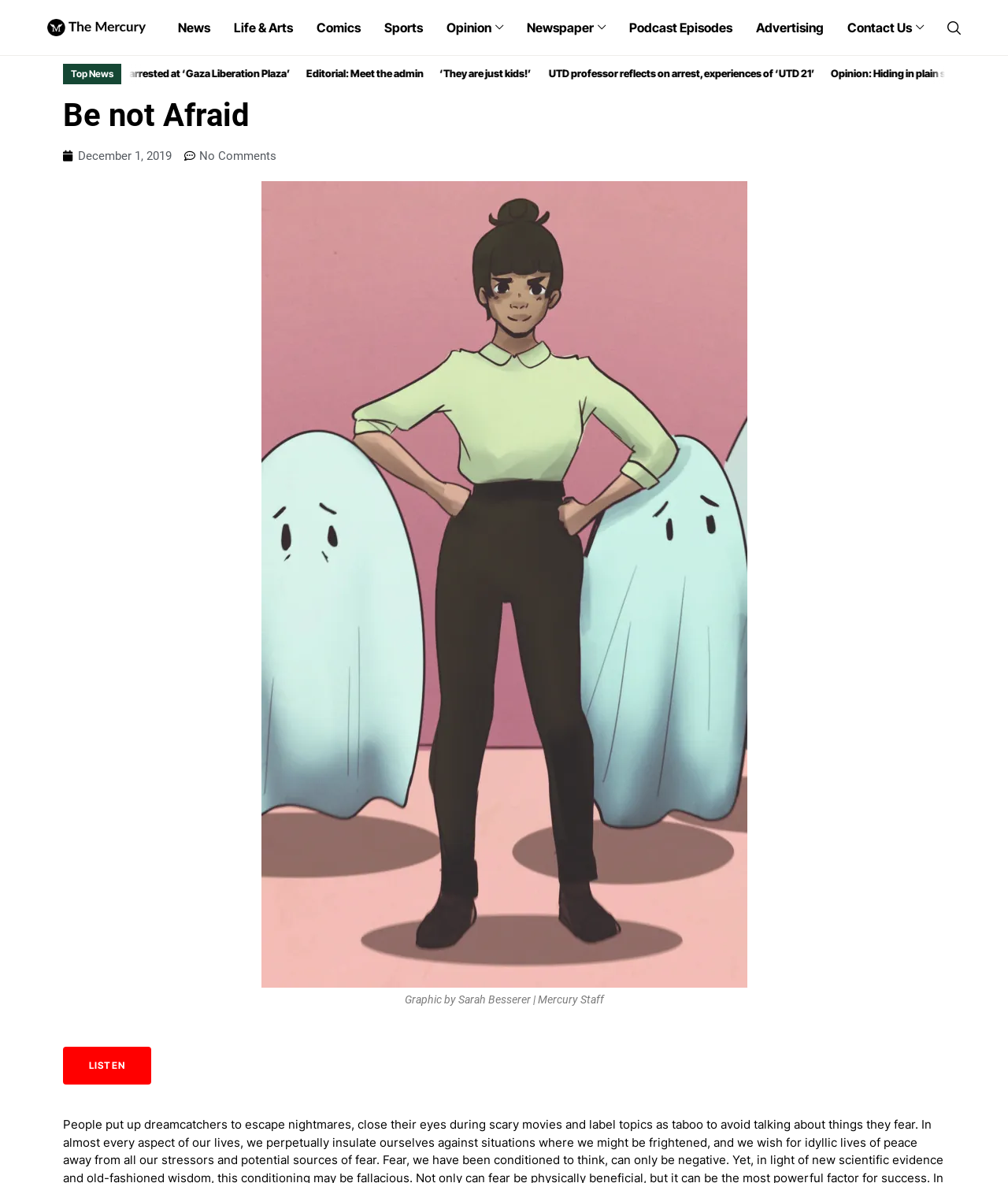Explain in detail what you observe on this webpage.

The webpage appears to be the online version of a student-run newspaper called "The Mercury" from the University of Texas at Dallas. At the top, there is a banner with the newspaper's name and a tagline "UTD's student-run newspaper since 1980". Below the banner, there are several navigation links, including "News", "Life & Arts", "Comics", "Sports", "Opinion", "Newspaper", "Podcast Episodes", "Advertising", and "Contact Us".

The main content of the page is divided into several sections. The top section is headed by "Top News" and features three articles with headings "Editorial: Meet the admin", "‘They are just kids!’", and "UTD professor reflects on arrest, experiences of ‘UTD 21’". Each article has a link to read more.

Below the top news section, there is a large graphic that takes up most of the page, with a caption "Graphic by Sarah Besserer | Mercury Staff" at the bottom. Above the graphic, there is a heading "Be not Afraid" and a subheading with the date "December 1, 2019" and a note "No Comments". There is also a "LISTEN" button at the bottom right corner of the graphic.

Overall, the webpage has a clean and organized layout, with clear headings and concise text. The use of graphics and images adds visual interest to the page.